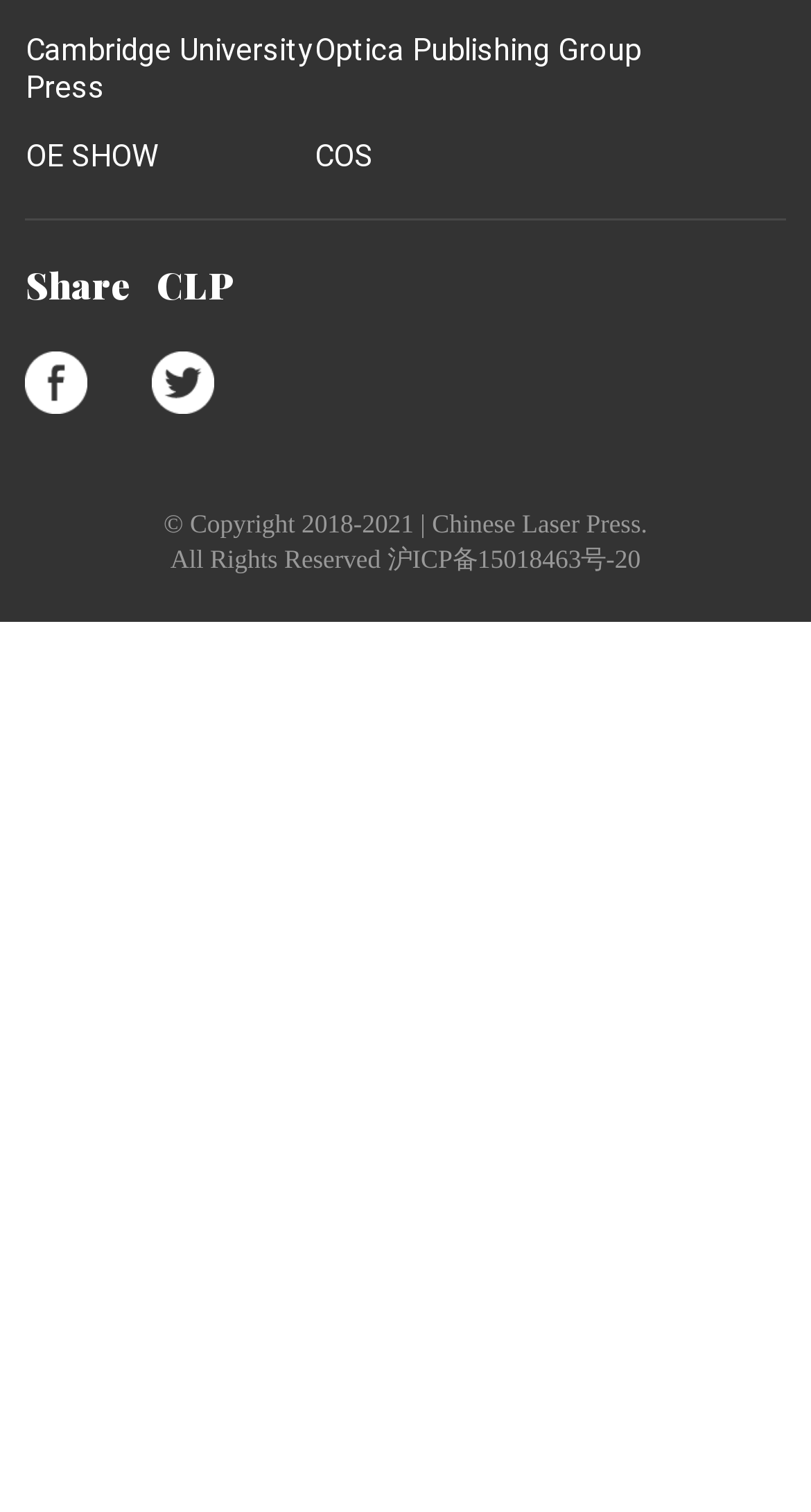Locate the bounding box coordinates of the clickable region necessary to complete the following instruction: "Check copyright information". Provide the coordinates in the format of four float numbers between 0 and 1, i.e., [left, top, right, bottom].

[0.202, 0.337, 0.798, 0.356]